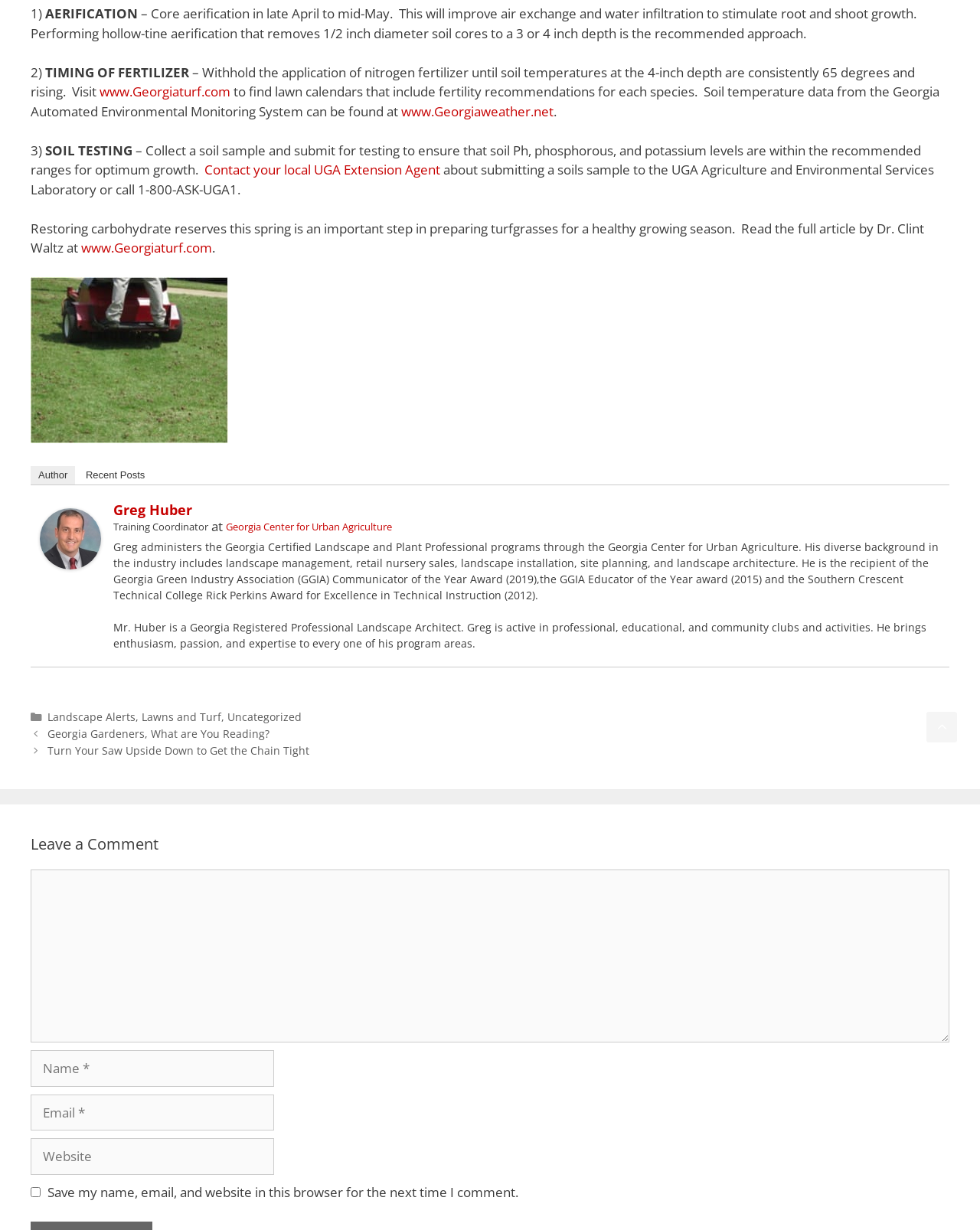Locate the bounding box coordinates of the clickable region to complete the following instruction: "Visit the website to find lawn calendars that include fertility recommendations for each species."

[0.102, 0.067, 0.235, 0.082]